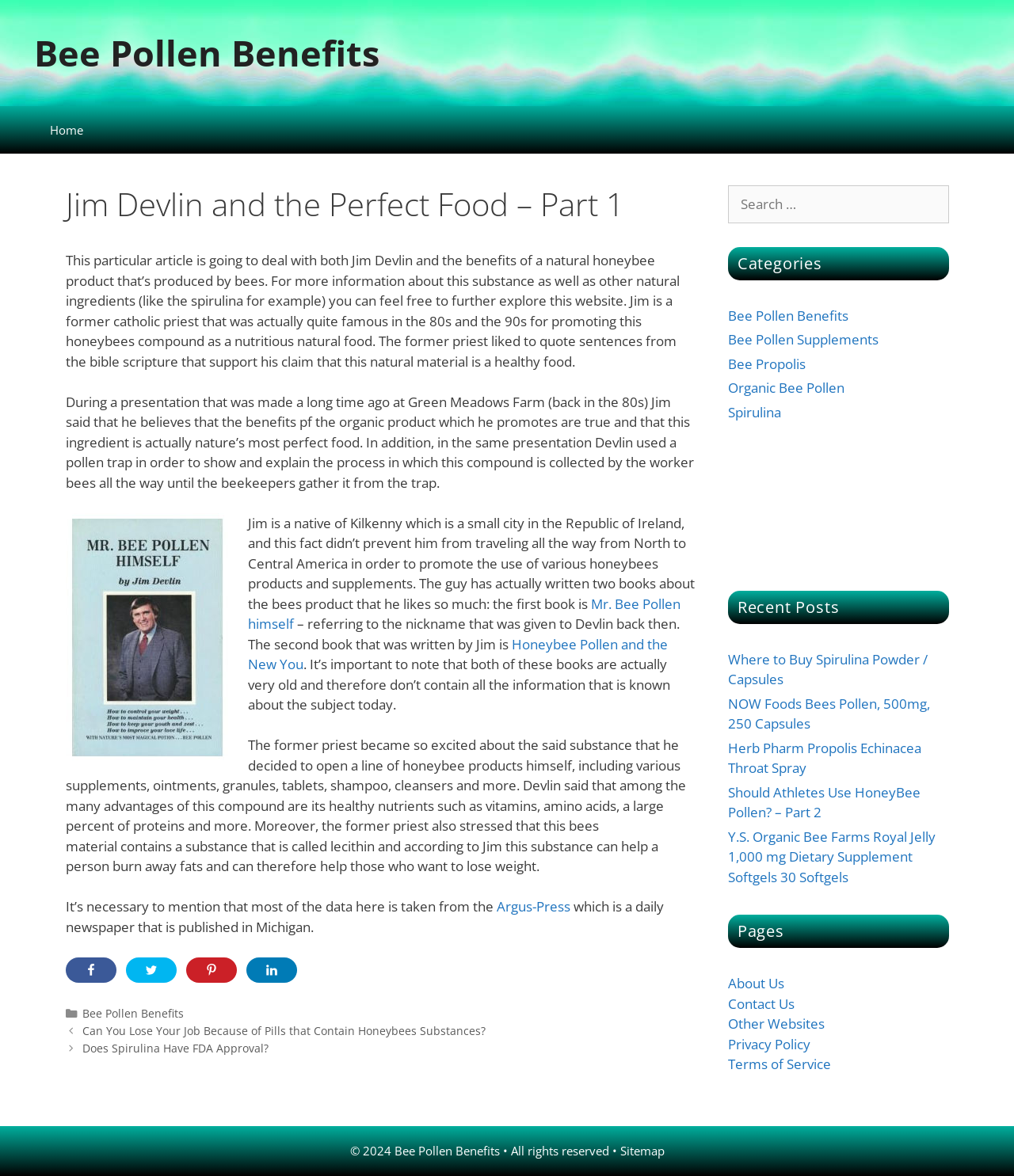Locate the bounding box coordinates of the area you need to click to fulfill this instruction: 'Share on Facebook'. The coordinates must be in the form of four float numbers ranging from 0 to 1: [left, top, right, bottom].

[0.064, 0.814, 0.114, 0.835]